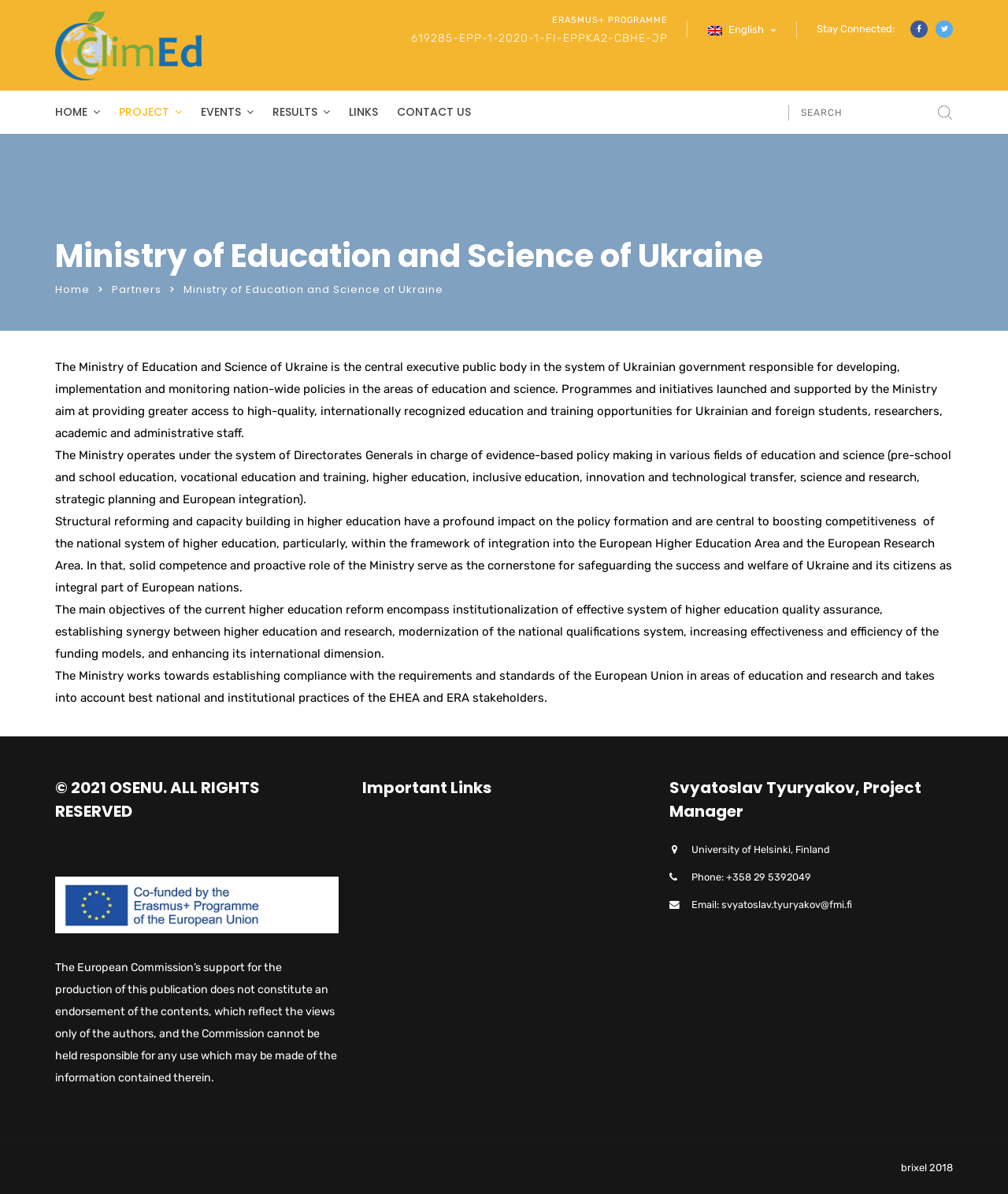Determine the bounding box for the UI element as described: "Events". The coordinates should be represented as four float numbers between 0 and 1, formatted as [left, top, right, bottom].

[0.199, 0.076, 0.252, 0.112]